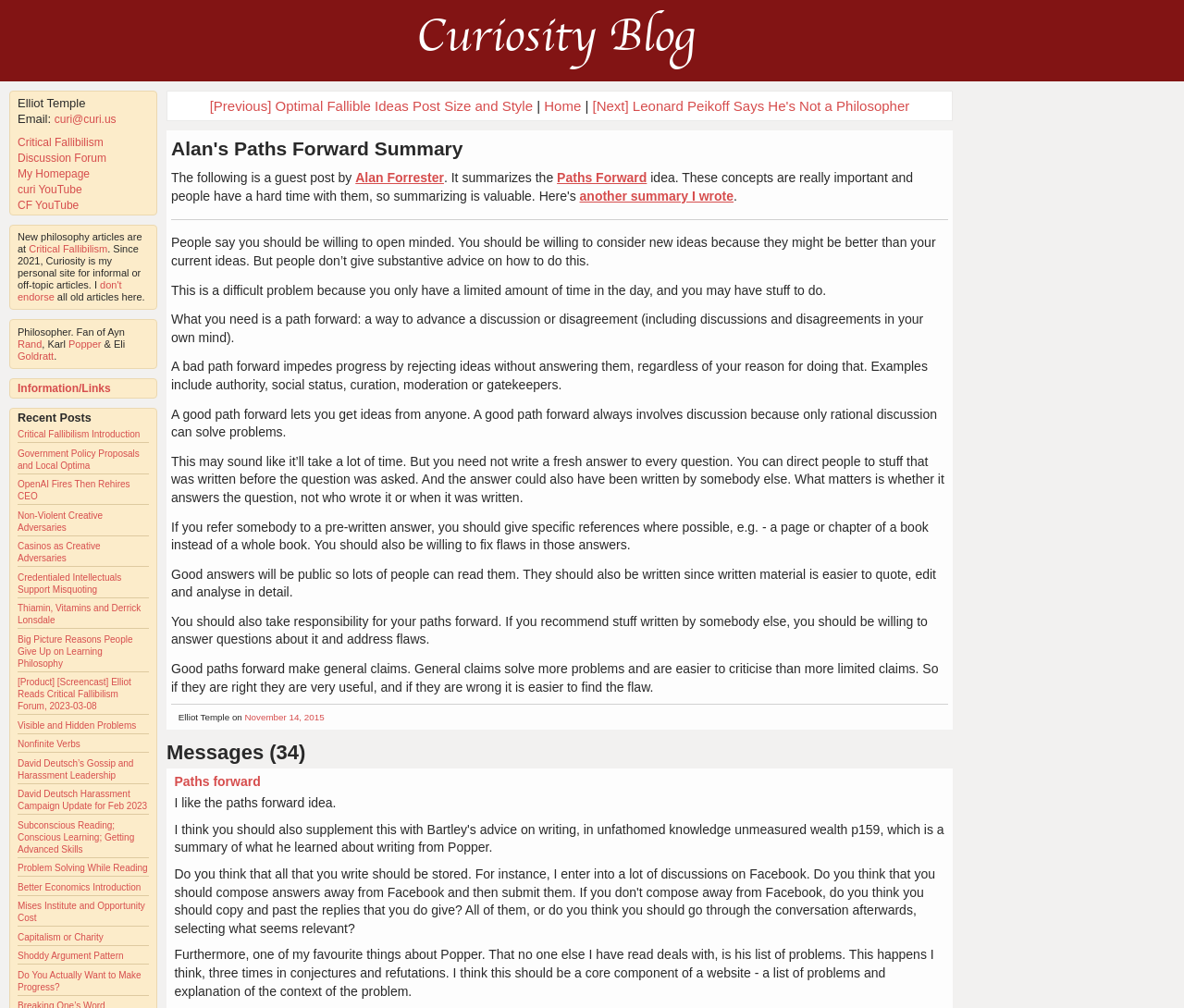What is the name of the concept that involves directing people to pre-written answers?
Refer to the image and provide a concise answer in one word or phrase.

Paths Forward